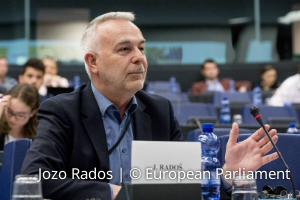Analyze the image and give a detailed response to the question:
What is Jozo Rados doing in the image?

The image shows Jozo Rados seated at a table, engaging in discussion, with a microphone in front of him, which suggests that he is expressing his thoughts, possibly addressing colleagues or participants in the meeting.